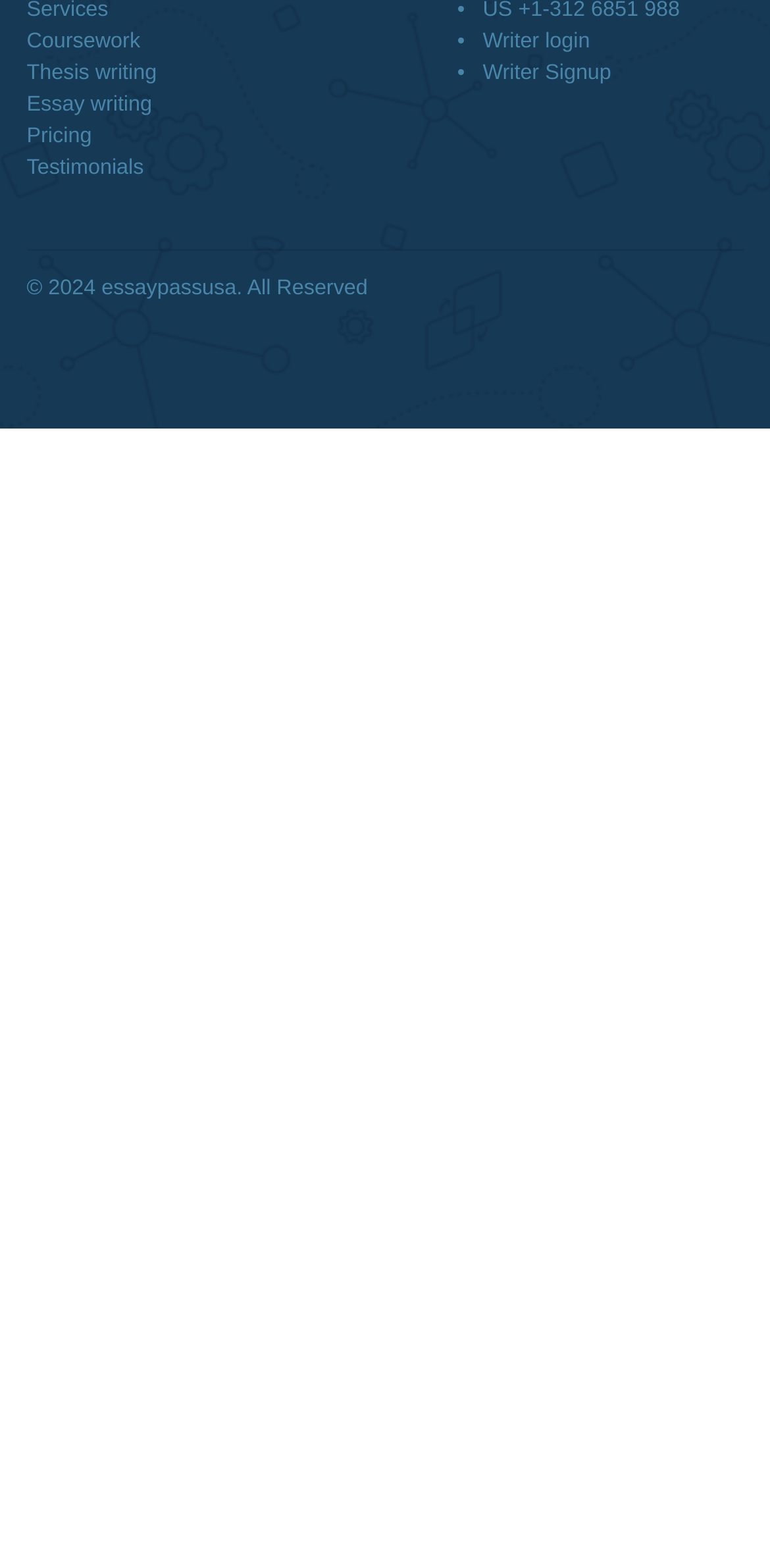Determine the bounding box coordinates for the UI element matching this description: "Services".

[0.038, 0.692, 0.517, 0.715]